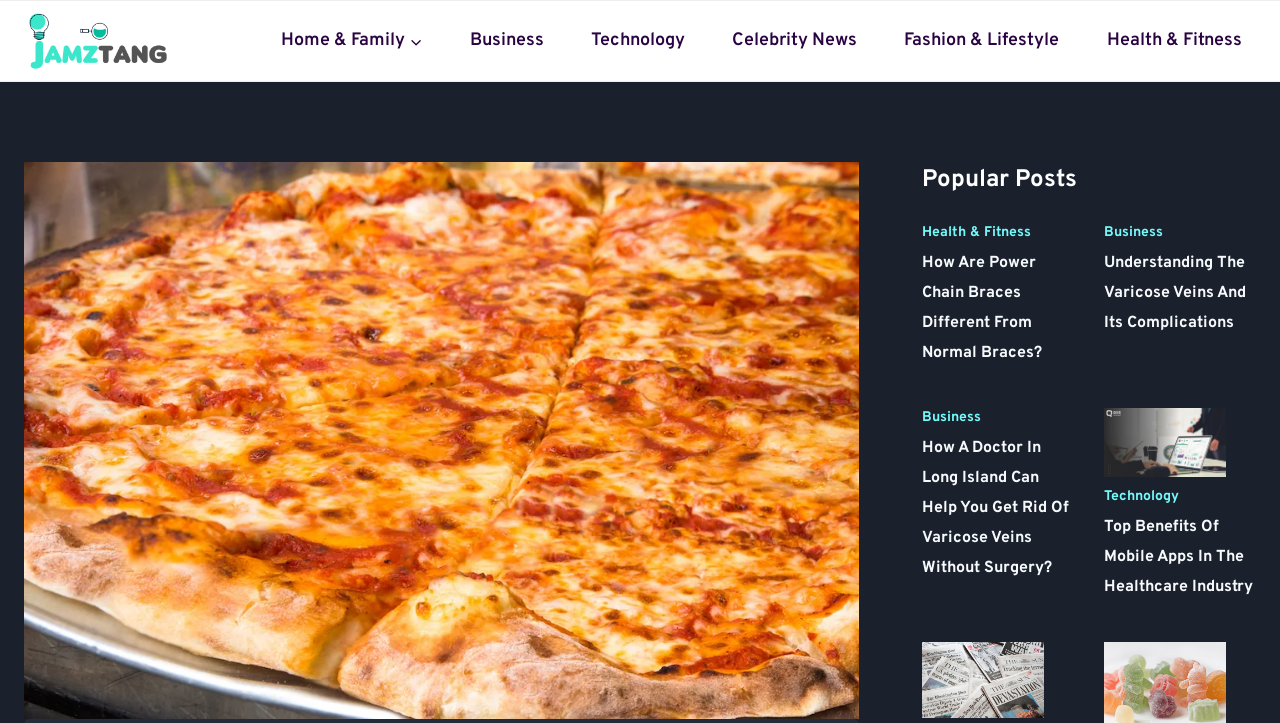What is the title of the third article?
Please give a detailed and thorough answer to the question, covering all relevant points.

The title of the third article is obtained from the heading element 'How A Doctor In Long Island Can Help You Get Rid Of Varicose Veins Without Surgery?' inside the article element. The article element is a child of the root element and contains a heading and a link.